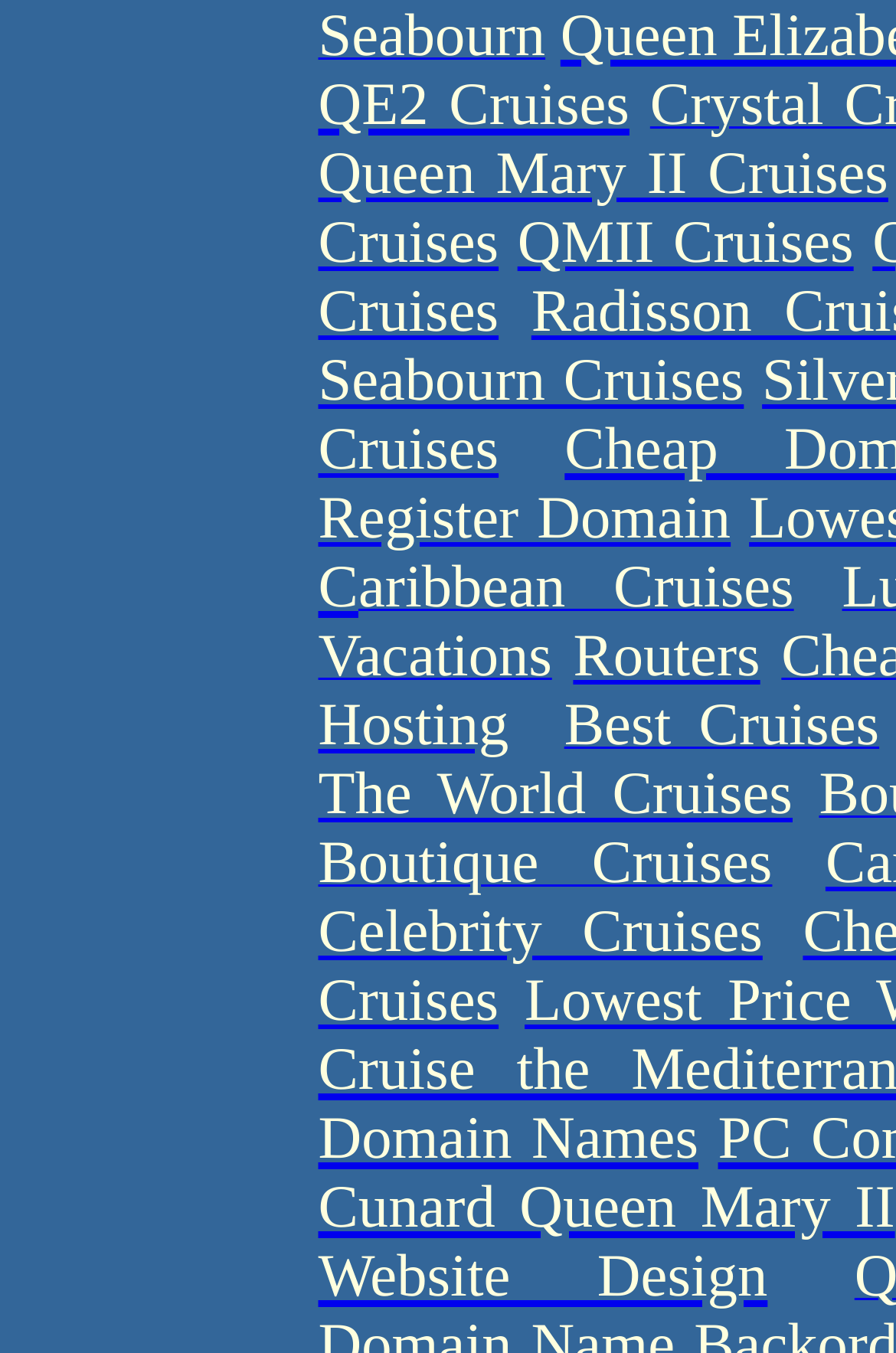Determine the bounding box coordinates of the section I need to click to execute the following instruction: "Check out Best Cruises". Provide the coordinates as four float numbers between 0 and 1, i.e., [left, top, right, bottom].

[0.63, 0.53, 0.981, 0.555]